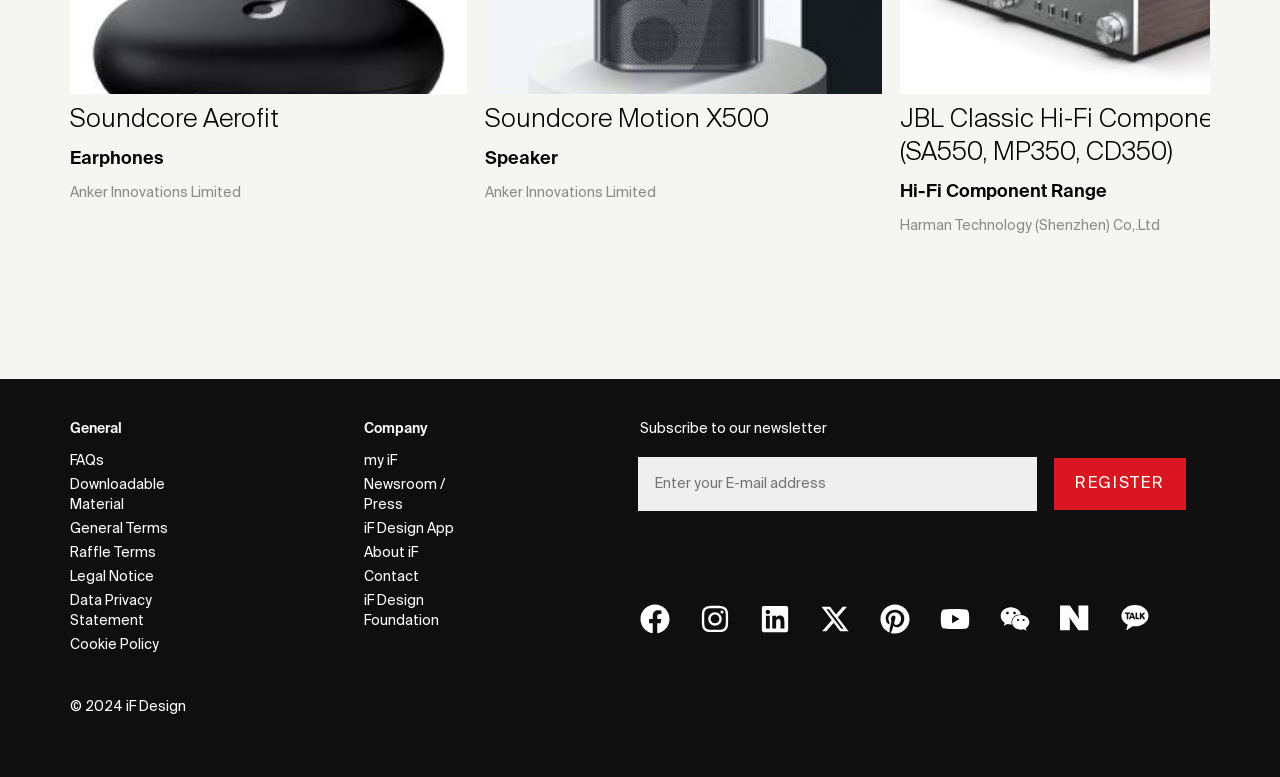Using the description "iF Design App", predict the bounding box of the relevant HTML element.

[0.284, 0.665, 0.375, 0.696]